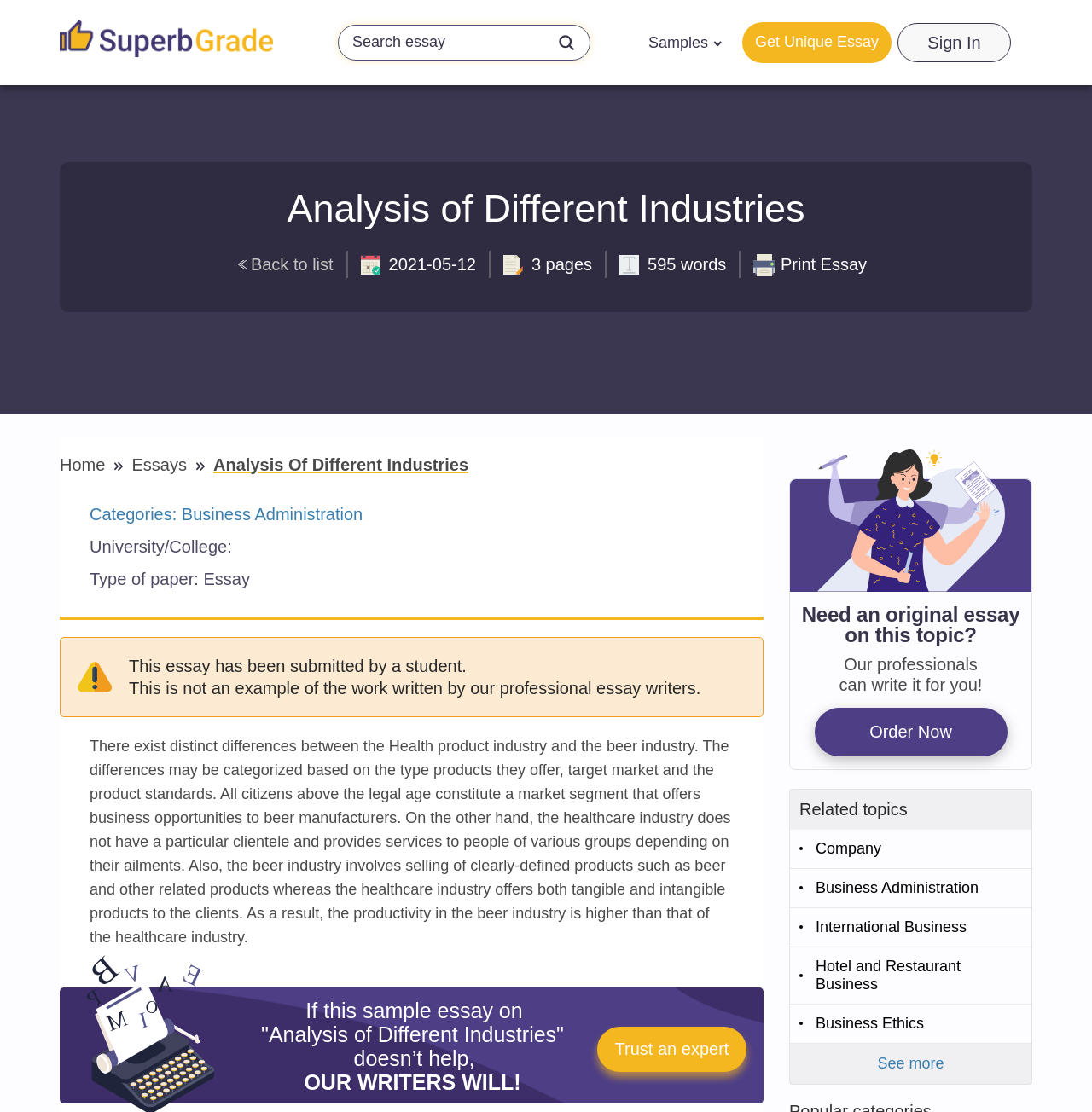Please determine the bounding box of the UI element that matches this description: eFile Beta. The coordinates should be given as (top-left x, top-left y, bottom-right x, bottom-right y), with all values between 0 and 1.

None